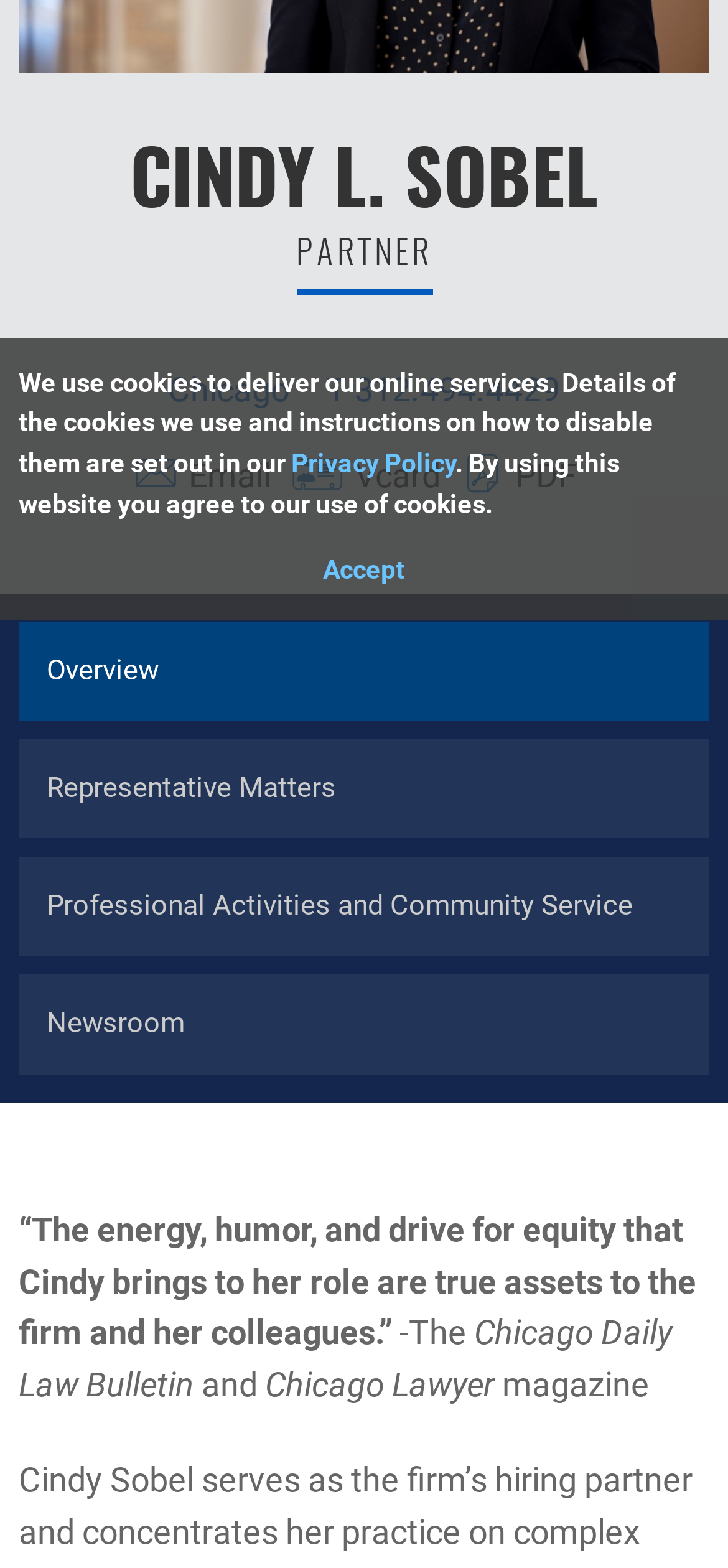Please determine the bounding box coordinates for the UI element described here. Use the format (top-left x, top-left y, bottom-right x, bottom-right y) with values bounded between 0 and 1: Overview

[0.026, 0.396, 0.974, 0.459]